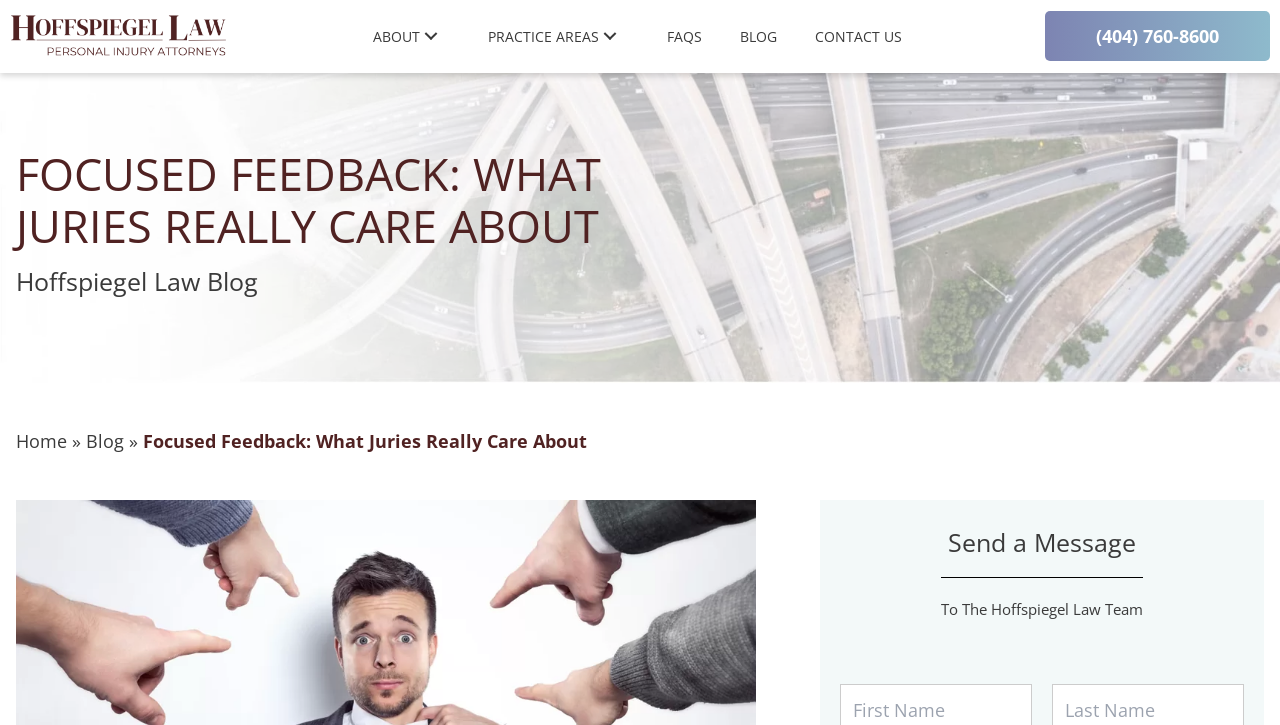Extract the bounding box of the UI element described as: "Blog".

[0.567, 0.016, 0.618, 0.084]